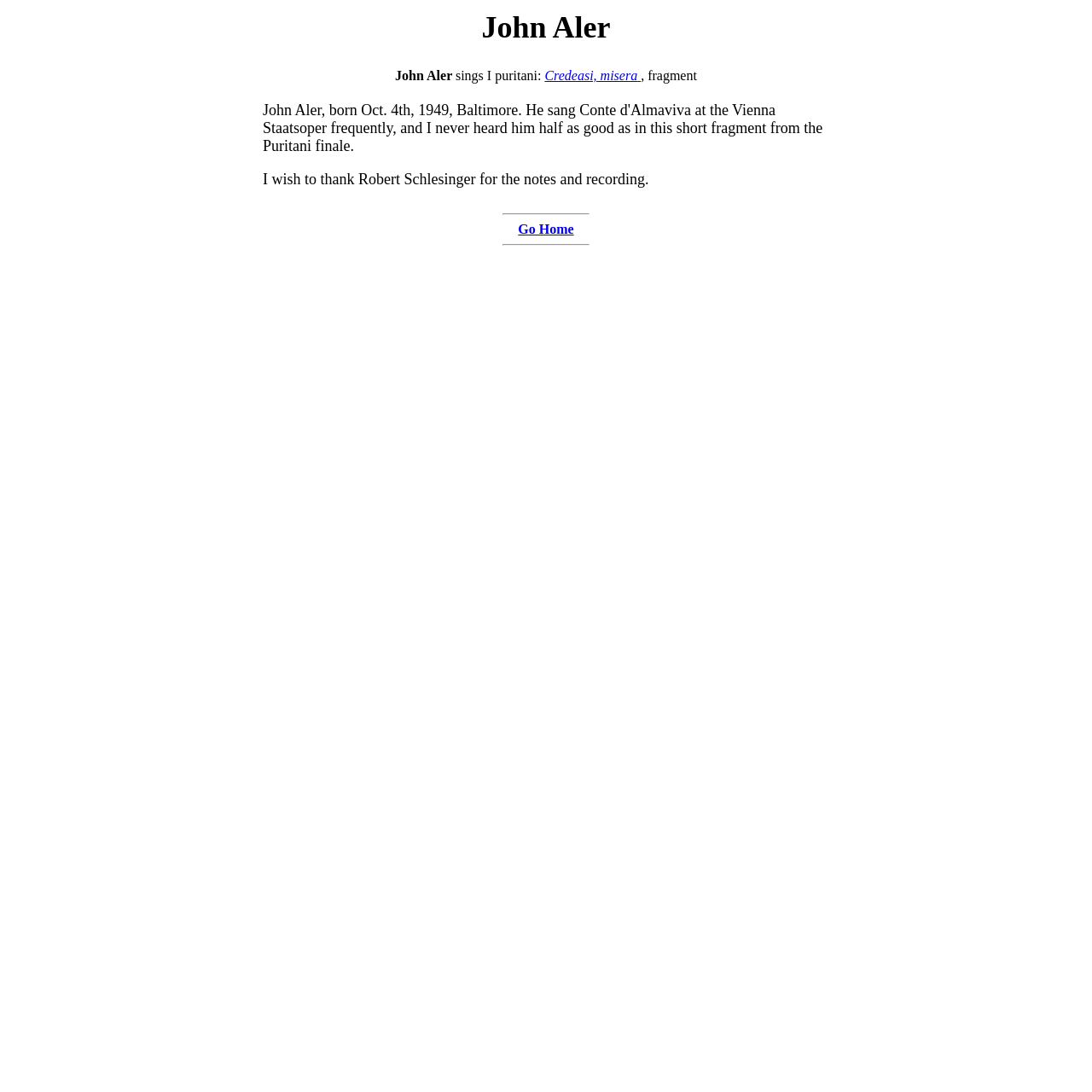Using the information in the image, give a comprehensive answer to the question: 
What is the name of the person?

The name of the person is mentioned in the heading element, which is 'John Aler'. This is the most prominent text on the webpage, indicating that the webpage is about this person.